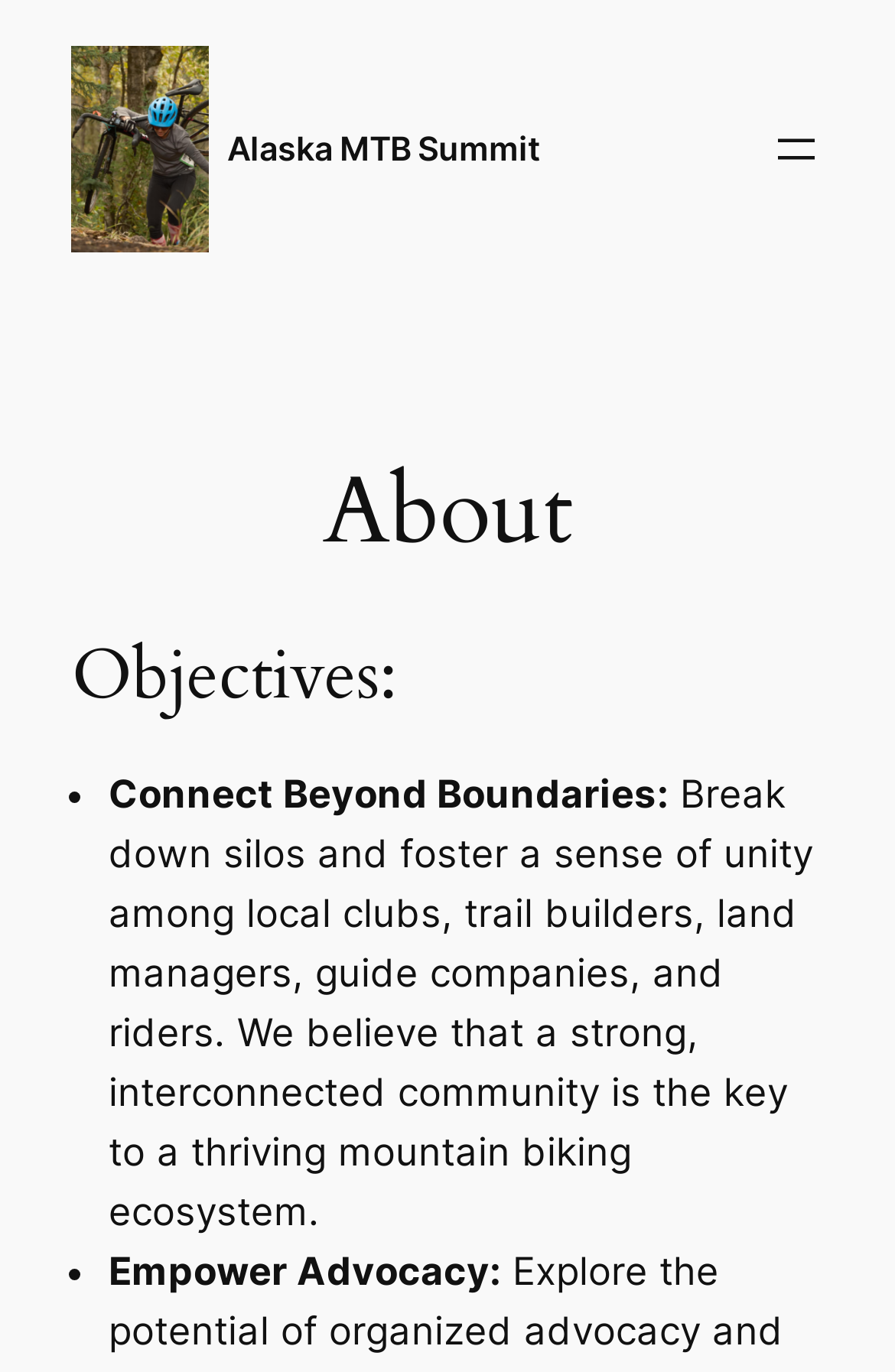What is the goal of breaking down silos?
Answer the question with as much detail as you can, using the image as a reference.

According to the webpage, breaking down silos is intended to 'foster a sense of unity among local clubs, trail builders, land managers, guide companies, and riders'. Therefore, the goal of breaking down silos is to achieve unity.